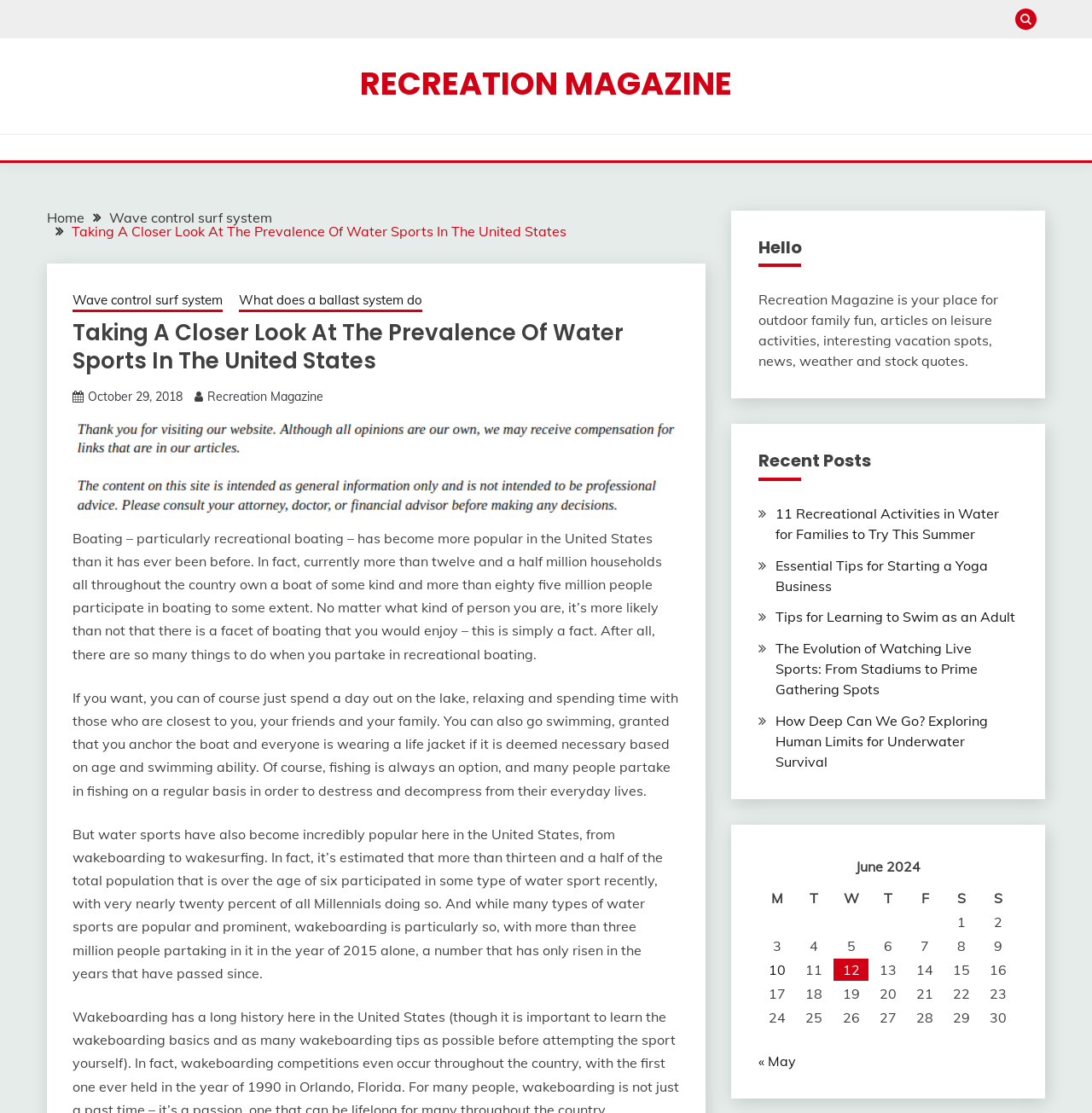How many million households in the US own a boat?
Based on the image, provide your answer in one word or phrase.

Twelve and a half million